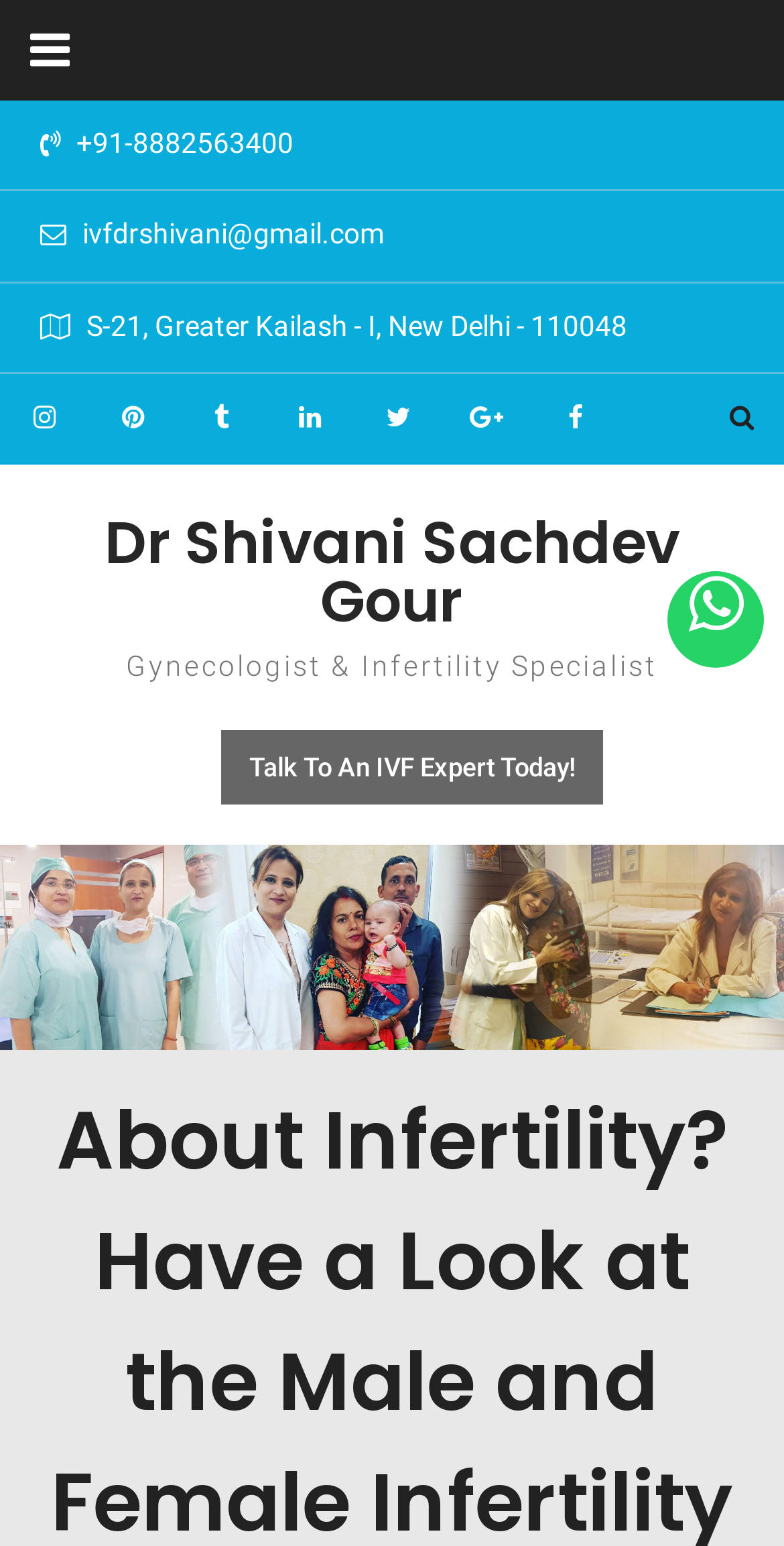Please determine the bounding box coordinates for the element with the description: "ivfdrshivani@gmail.com".

[0.105, 0.145, 0.49, 0.159]